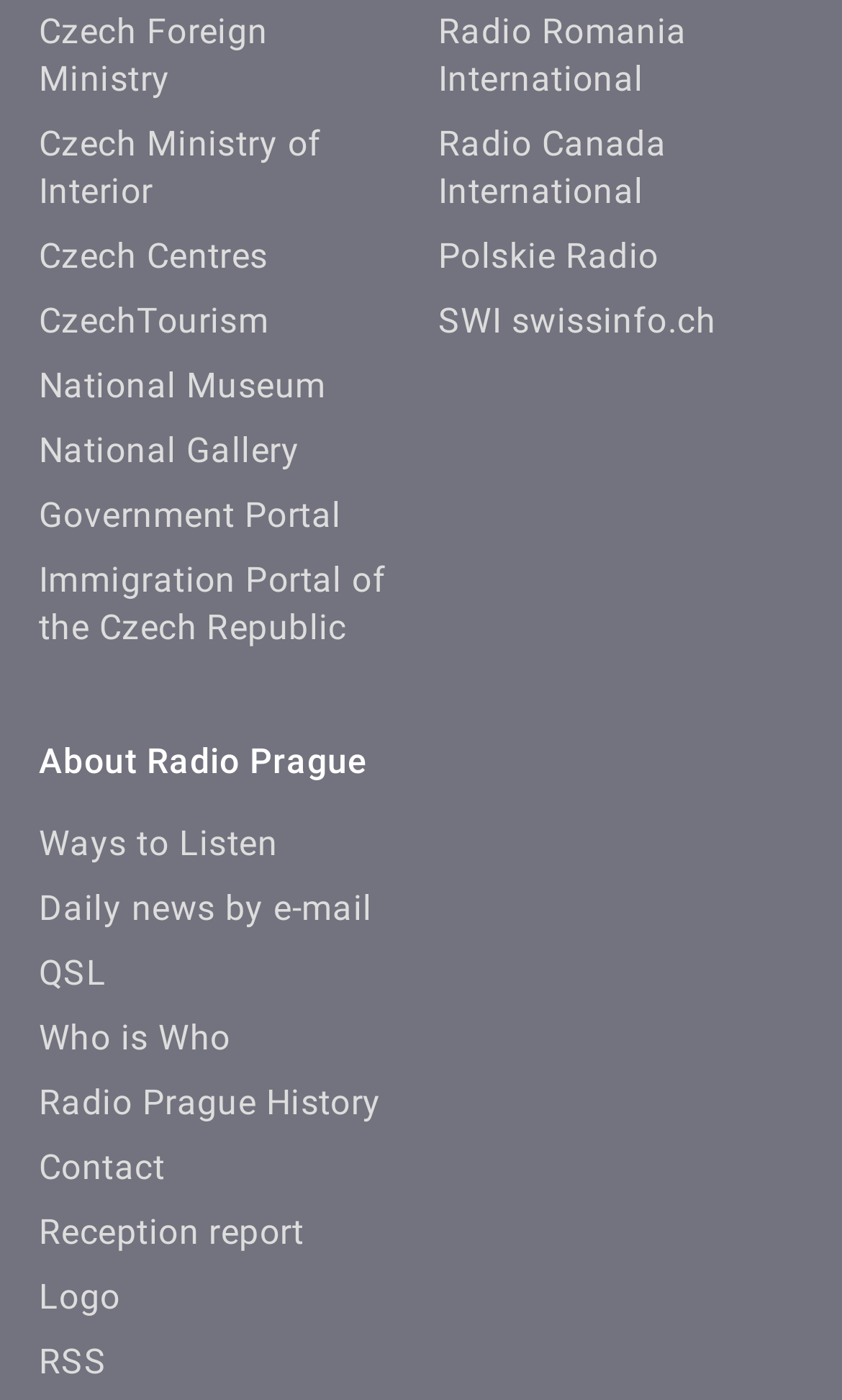What is the name of the radio station?
Refer to the image and provide a thorough answer to the question.

I found a StaticText element with the text 'About Radio Prague', which suggests that the webpage is related to Radio Prague.